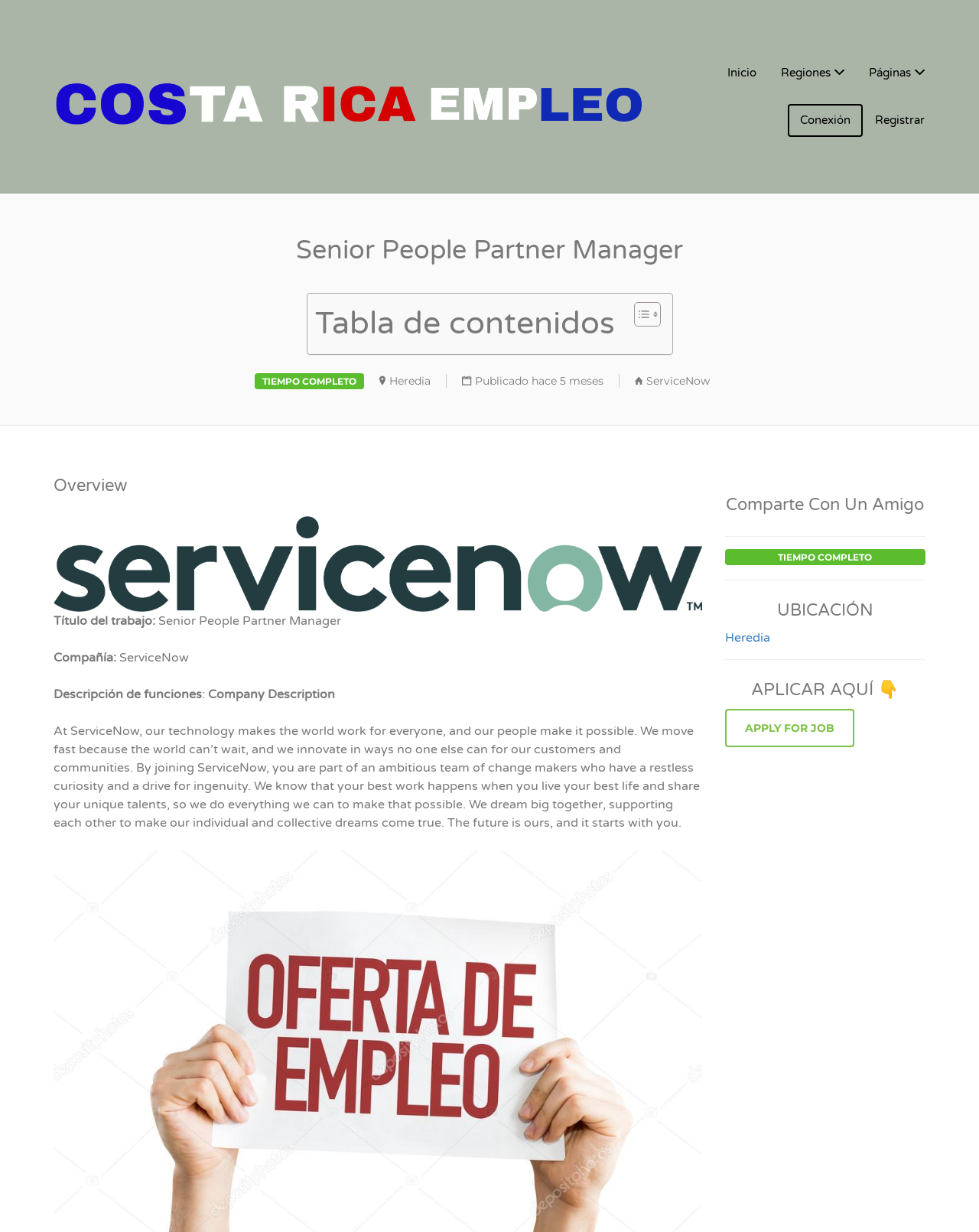Please locate the bounding box coordinates of the region I need to click to follow this instruction: "Toggle the table of content".

[0.636, 0.245, 0.671, 0.266]